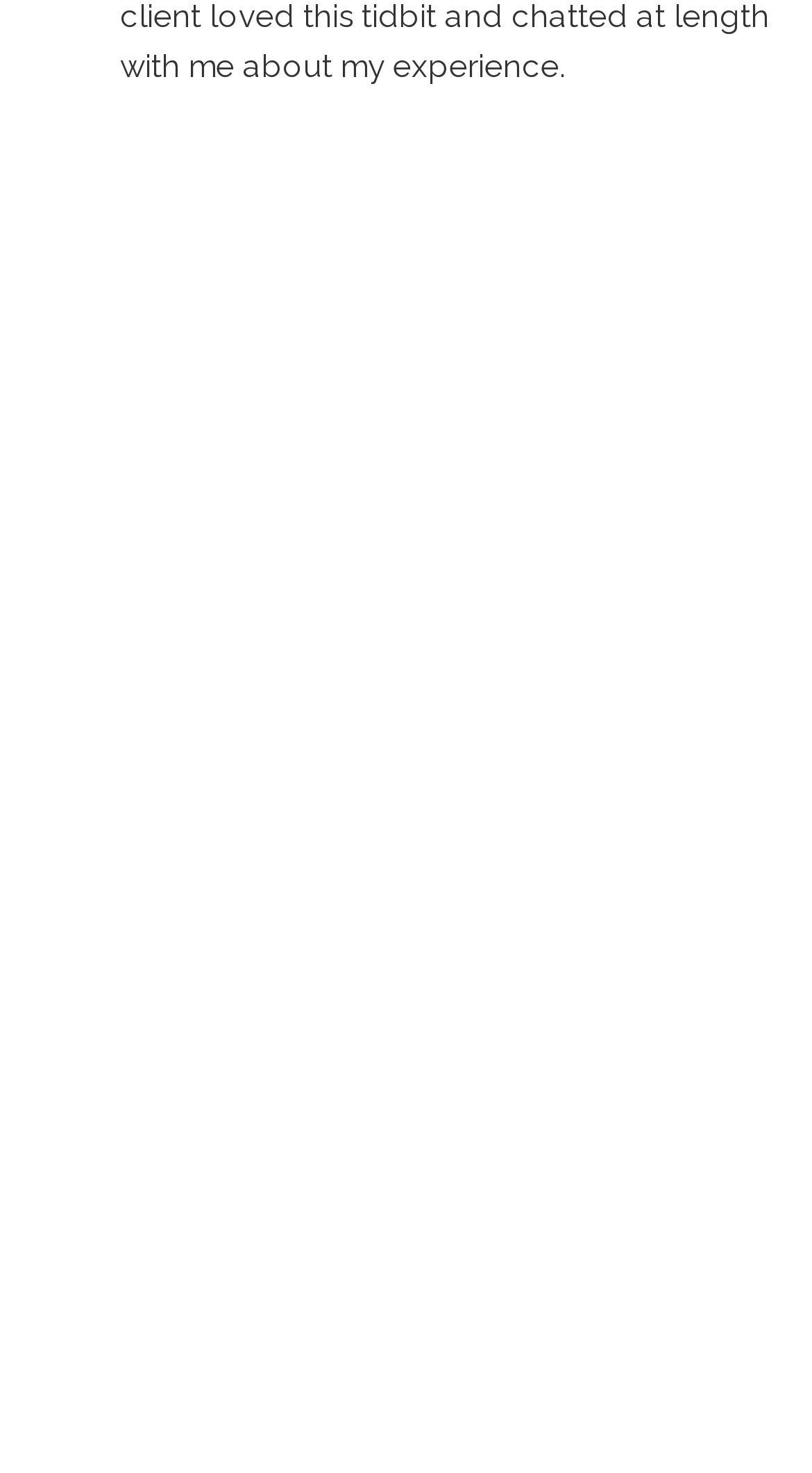Answer the question with a single word or phrase: 
What is the number of images on the webpage?

8